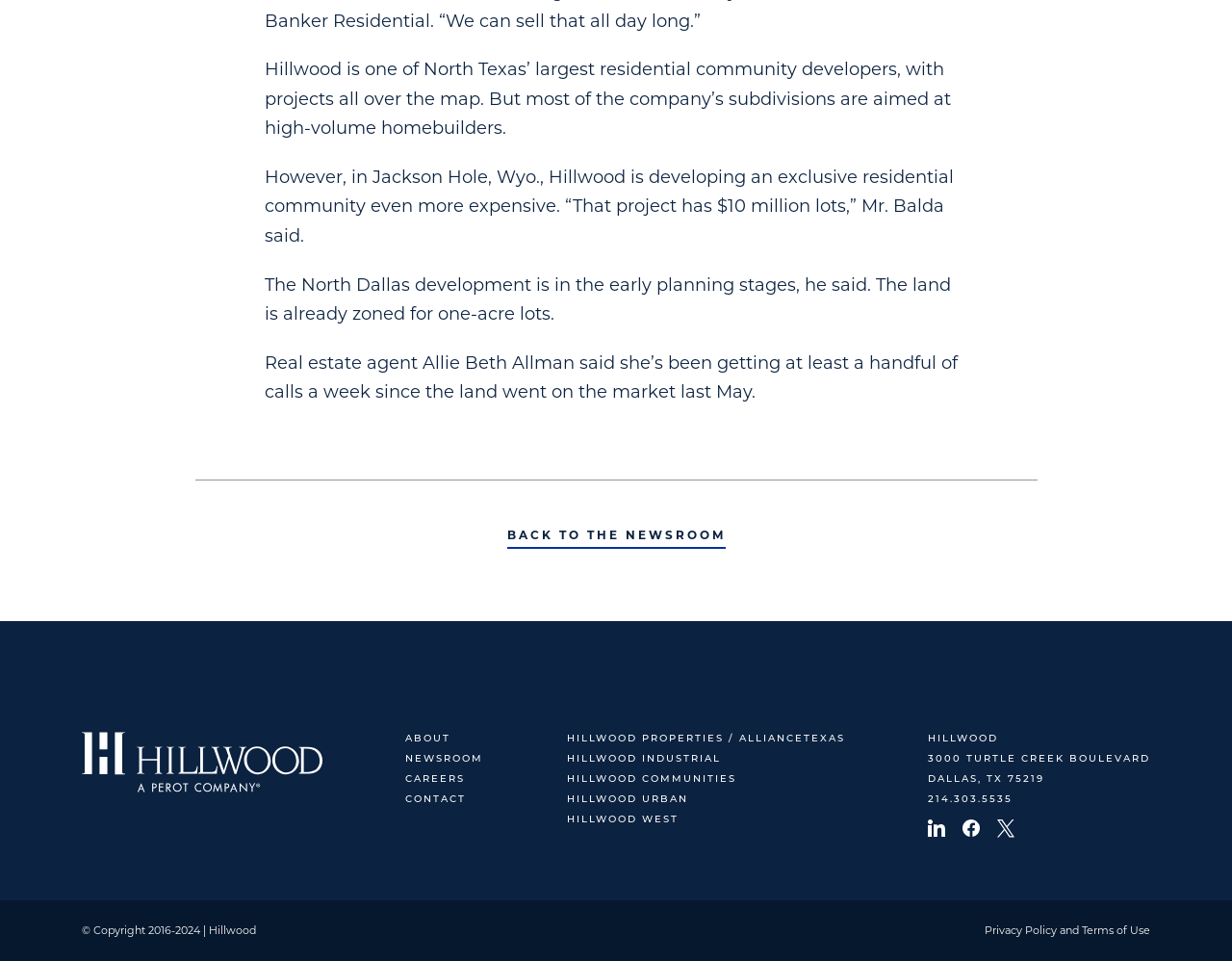Locate the bounding box of the UI element described in the following text: "Contact".

[0.329, 0.825, 0.378, 0.838]